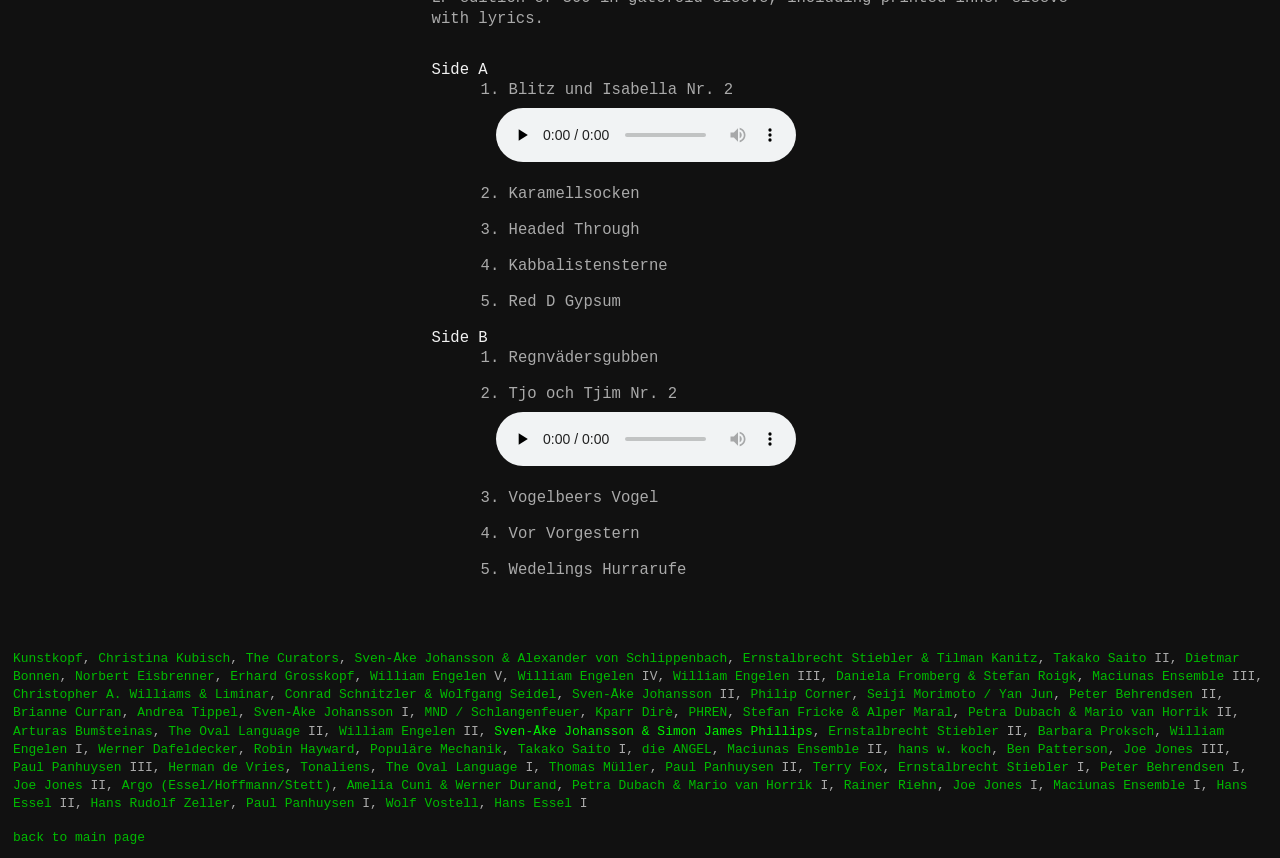Determine the bounding box coordinates (top-left x, top-left y, bottom-right x, bottom-right y) of the UI element described in the following text: Hans Rudolf Zeller

[0.071, 0.925, 0.181, 0.943]